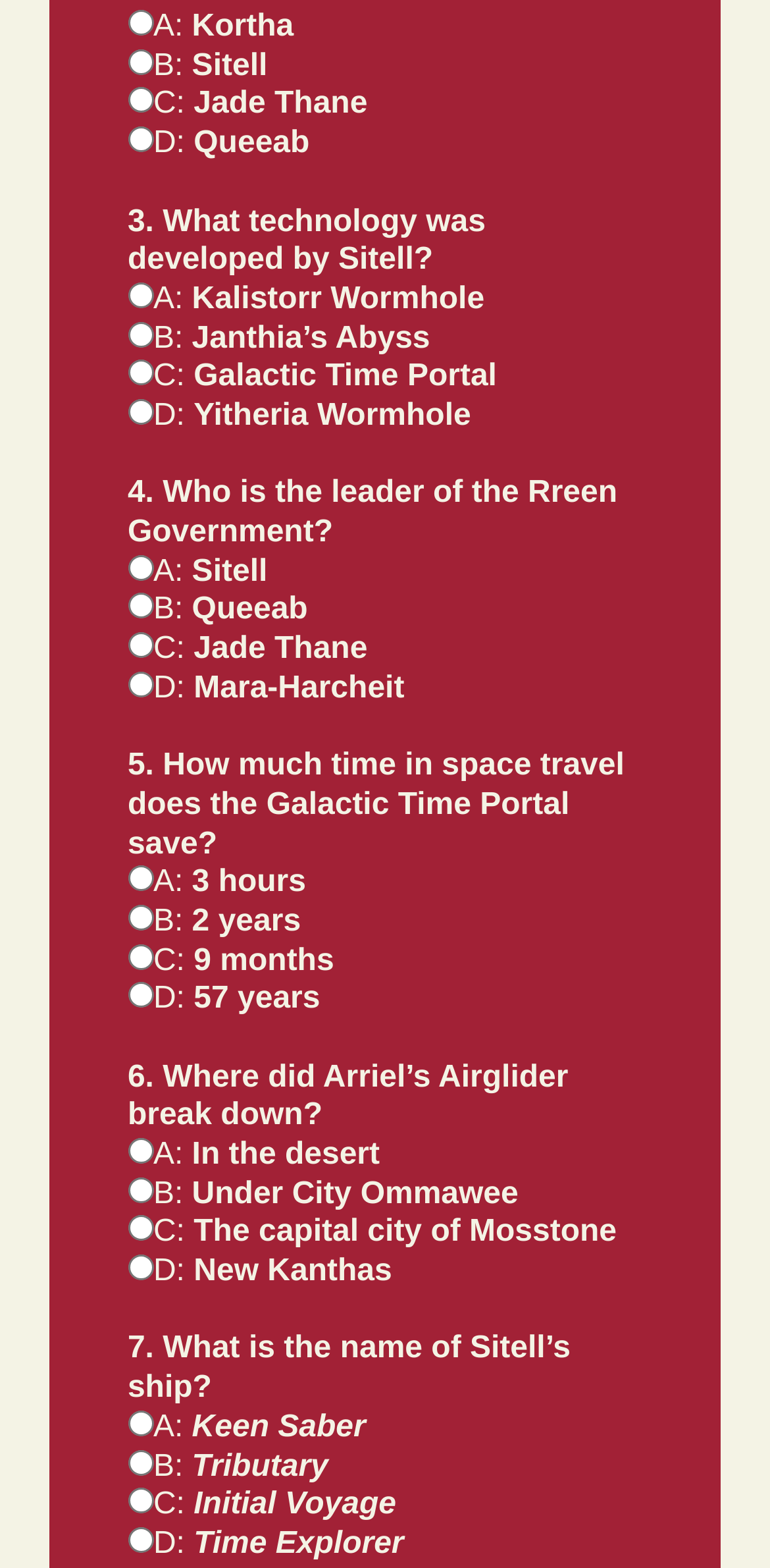Determine the bounding box coordinates of the section I need to click to execute the following instruction: "Select D: Queeab". Provide the coordinates as four float numbers between 0 and 1, i.e., [left, top, right, bottom].

[0.166, 0.081, 0.199, 0.097]